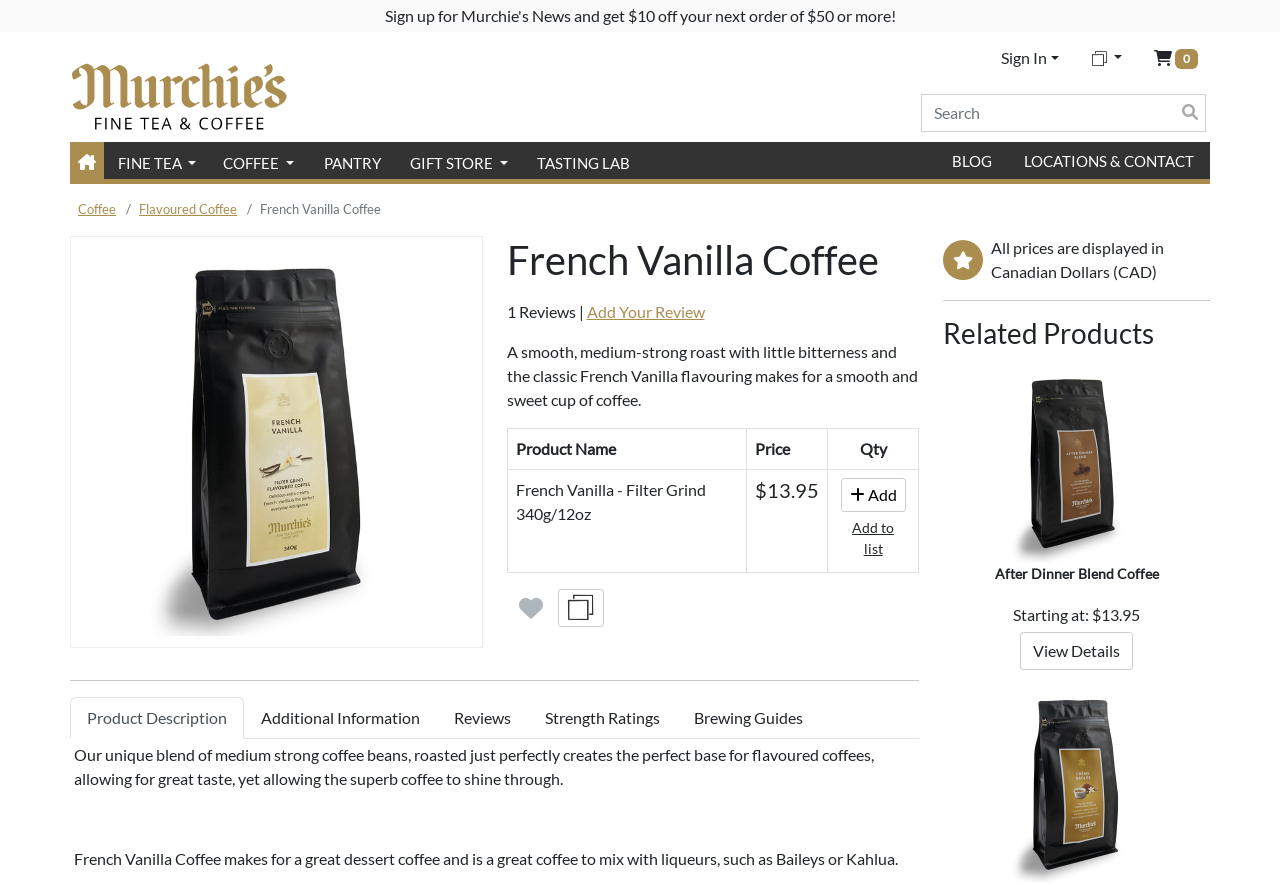What is the price of the French Vanilla Coffee?
We need a detailed and exhaustive answer to the question. Please elaborate.

I found the answer by looking at the gridcell element with the text '$13.95' which is located in the table describing the product details, indicating the price of the French Vanilla Coffee.